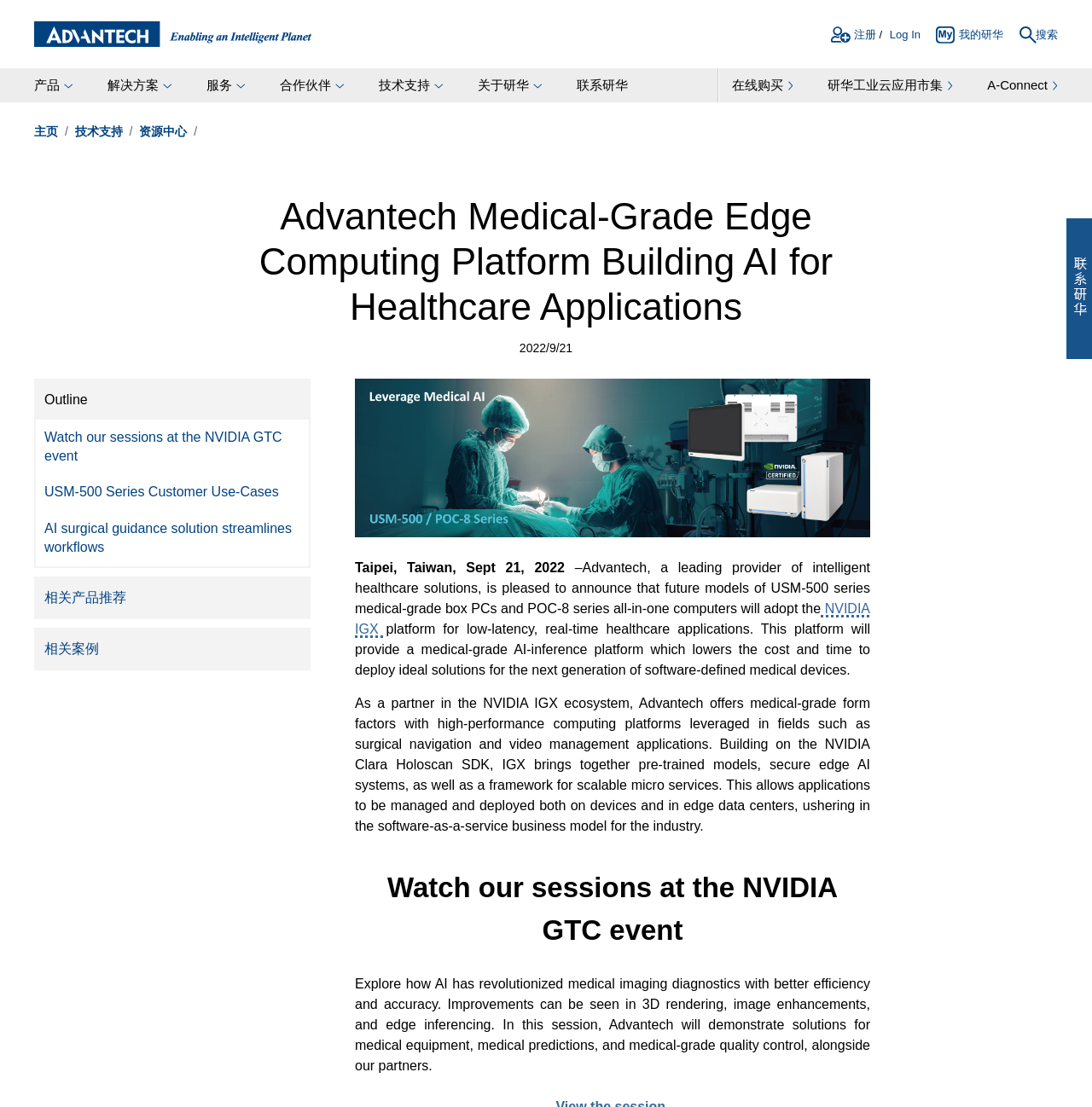Could you provide the bounding box coordinates for the portion of the screen to click to complete this instruction: "Send an email to hello@studioup.it"?

None